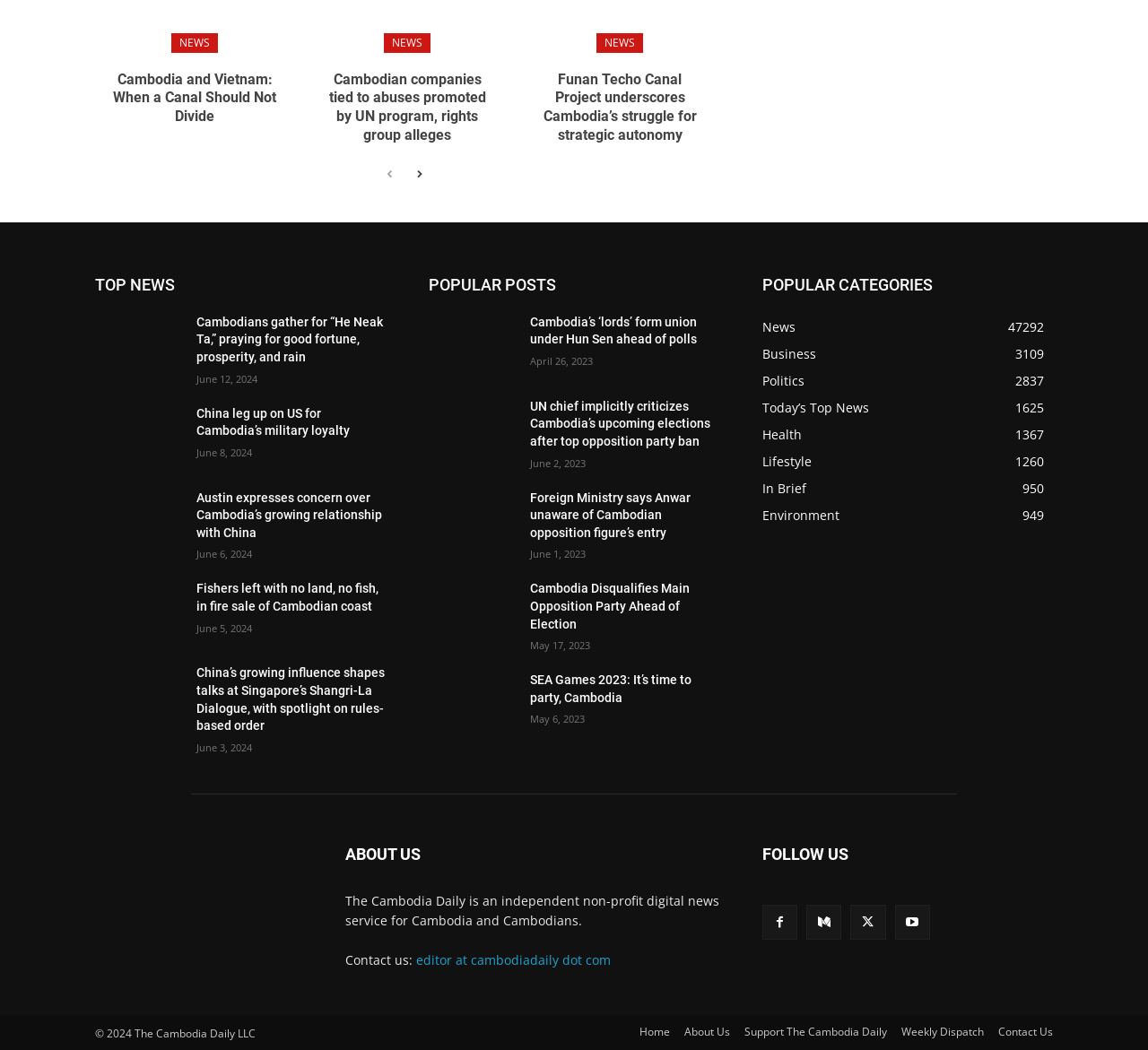Respond with a single word or phrase to the following question: What is the name of the news service?

The Cambodia Daily